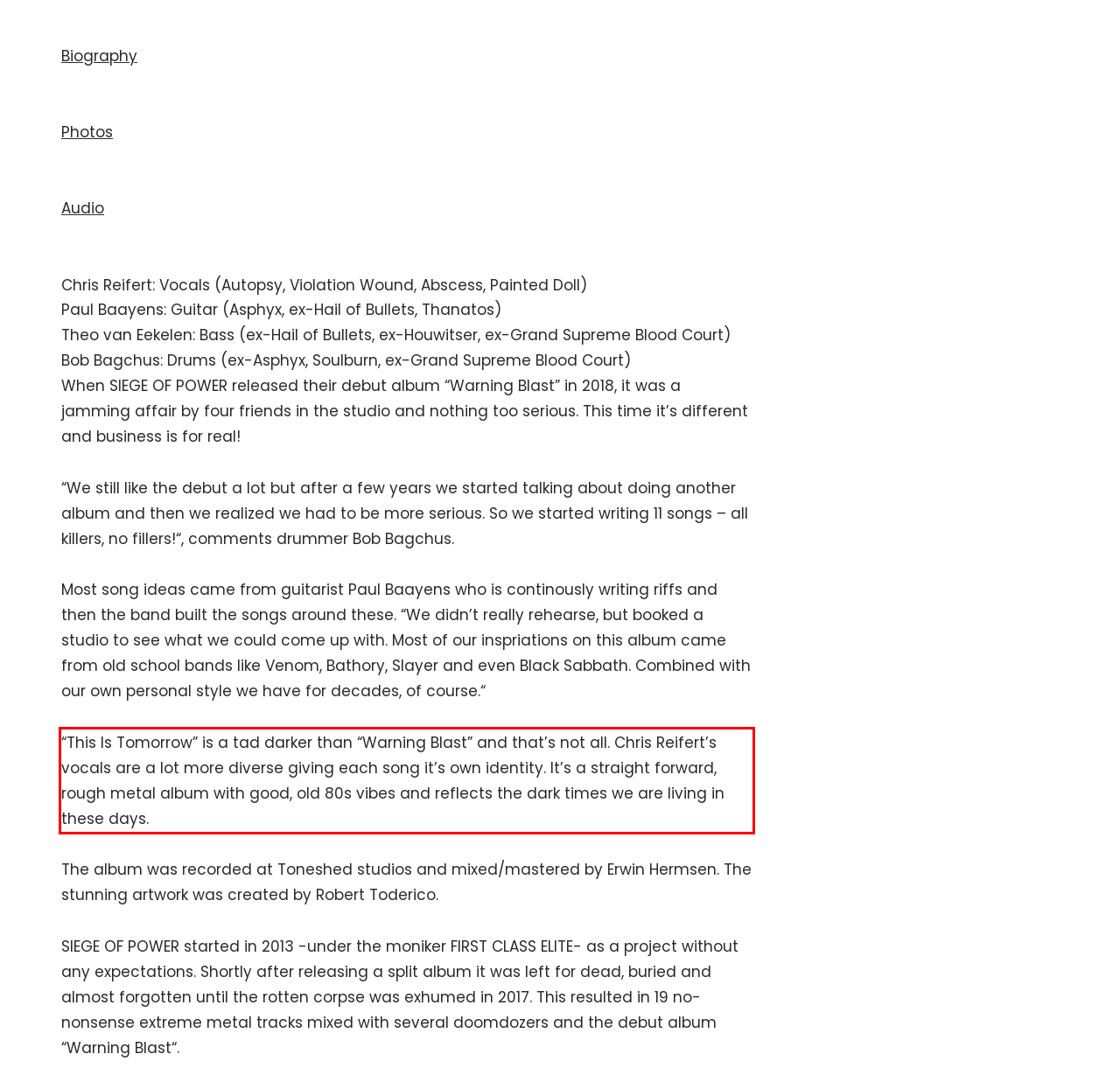Using the provided webpage screenshot, recognize the text content in the area marked by the red bounding box.

“This Is Tomorrow” is a tad darker than “Warning Blast” and that’s not all. Chris Reifert’s vocals are a lot more diverse giving each song it’s own identity. It’s a straight forward, rough metal album with good, old 80s vibes and reflects the dark times we are living in these days.